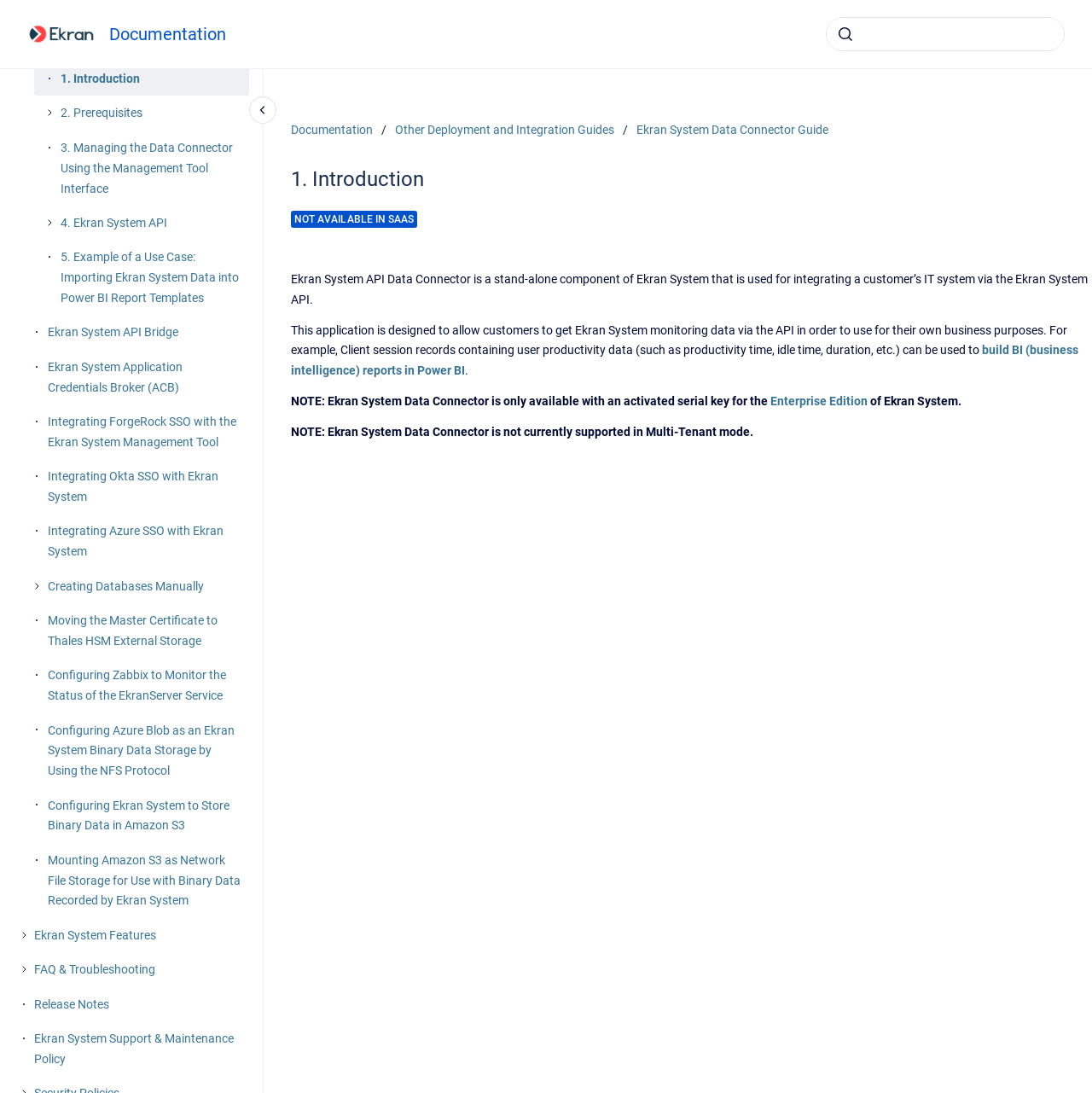What edition of Ekran System is required for Ekran System Data Connector?
Please give a detailed answer to the question using the information shown in the image.

The webpage states that Ekran System Data Connector is only available with an activated serial key for the Enterprise Edition of Ekran System.